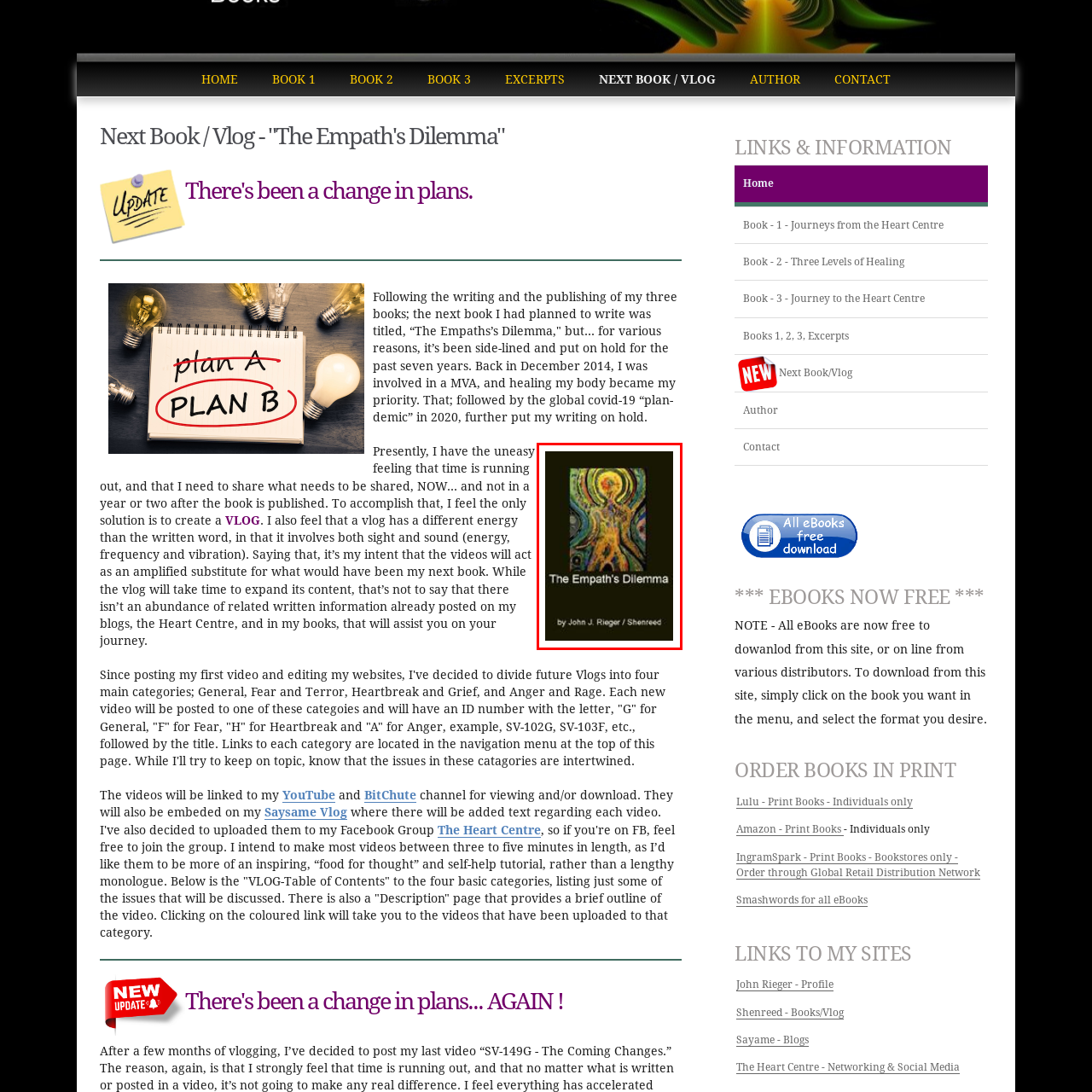Carefully analyze the image within the red boundary and describe it extensively.

The image showcases the book cover of "The Empath's Dilemma," authored by John J. Rieger, who also writes under the pen name Shenreed. The cover art features a vibrant and abstract depiction of a human figure, surrounded by a swirling, colorful background that conveys themes of emotional depth and complexity. The title of the book prominently appears at the top, while the author's name is displayed at the bottom, further emphasizing the personal and introspective nature of the work. This book seems to explore the nuanced experiences of empathy, resonating with readers interested in emotional intelligence and personal growth.